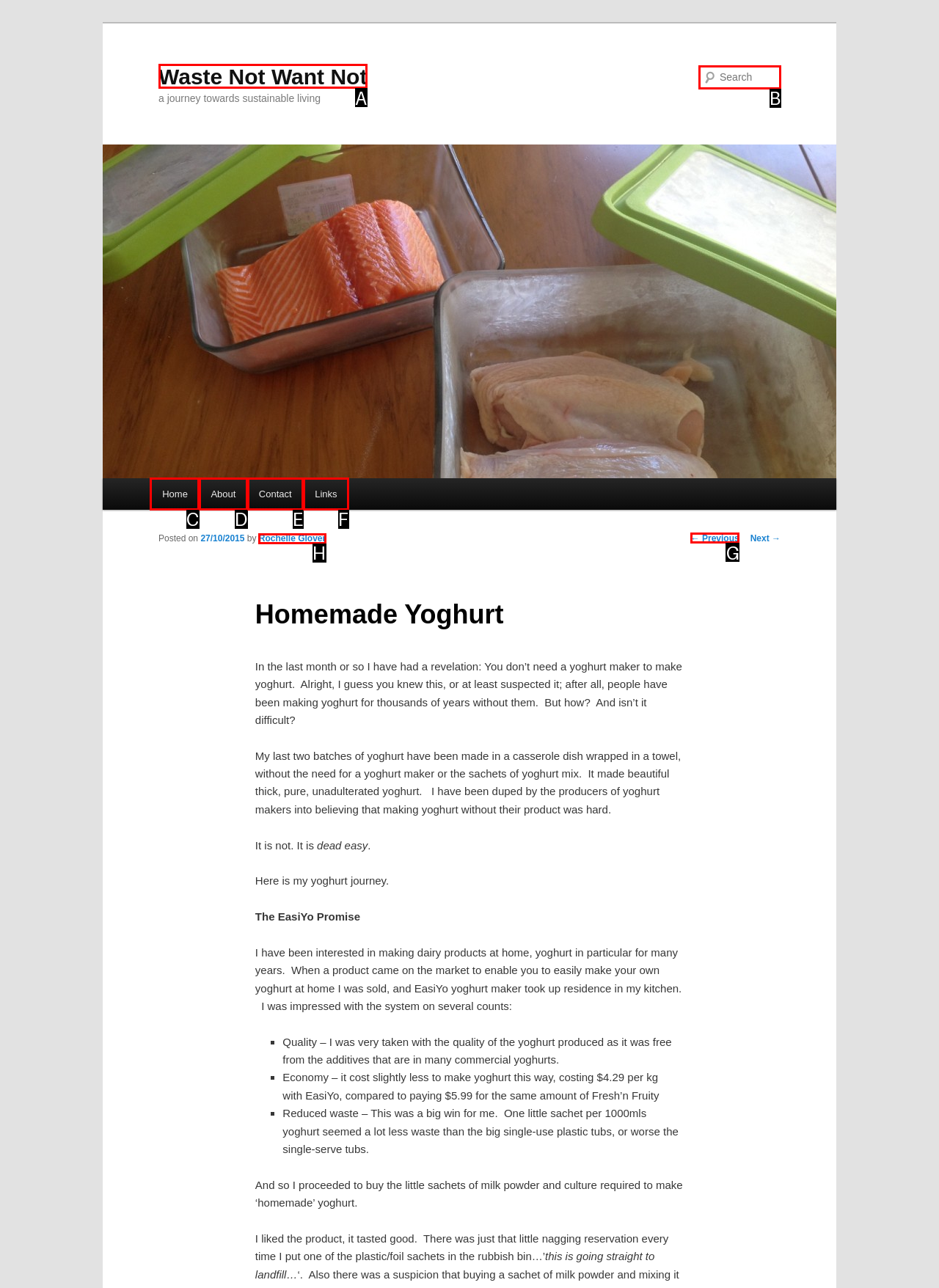Tell me which one HTML element you should click to complete the following task: Go to the home page
Answer with the option's letter from the given choices directly.

C